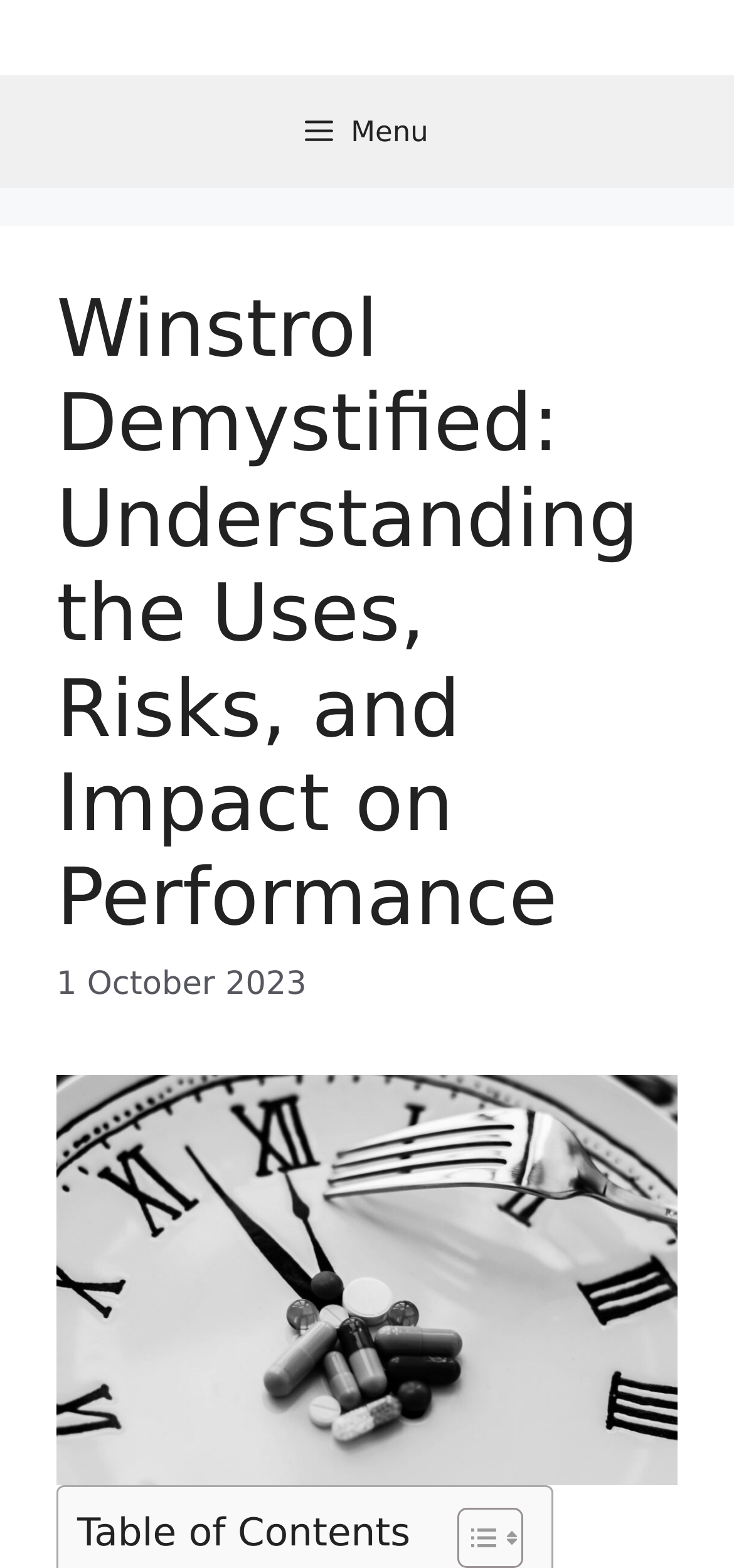Using the provided element description "Menu", determine the bounding box coordinates of the UI element.

[0.051, 0.048, 0.949, 0.12]